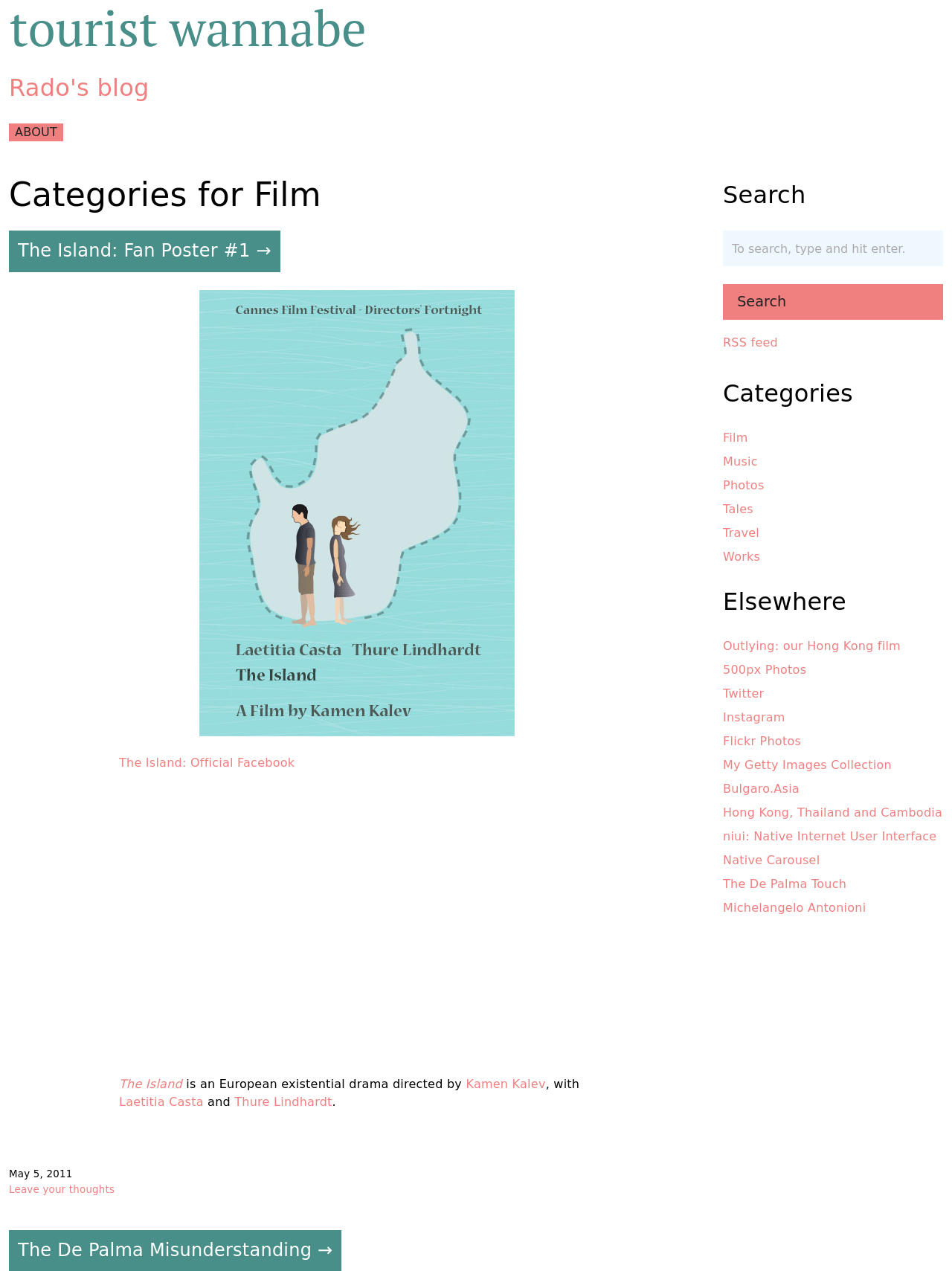Please use the details from the image to answer the following question comprehensively:
What is the category of the article?

The category of the article can be found in the link element at the top of the page, which says 'Categories for Film'.